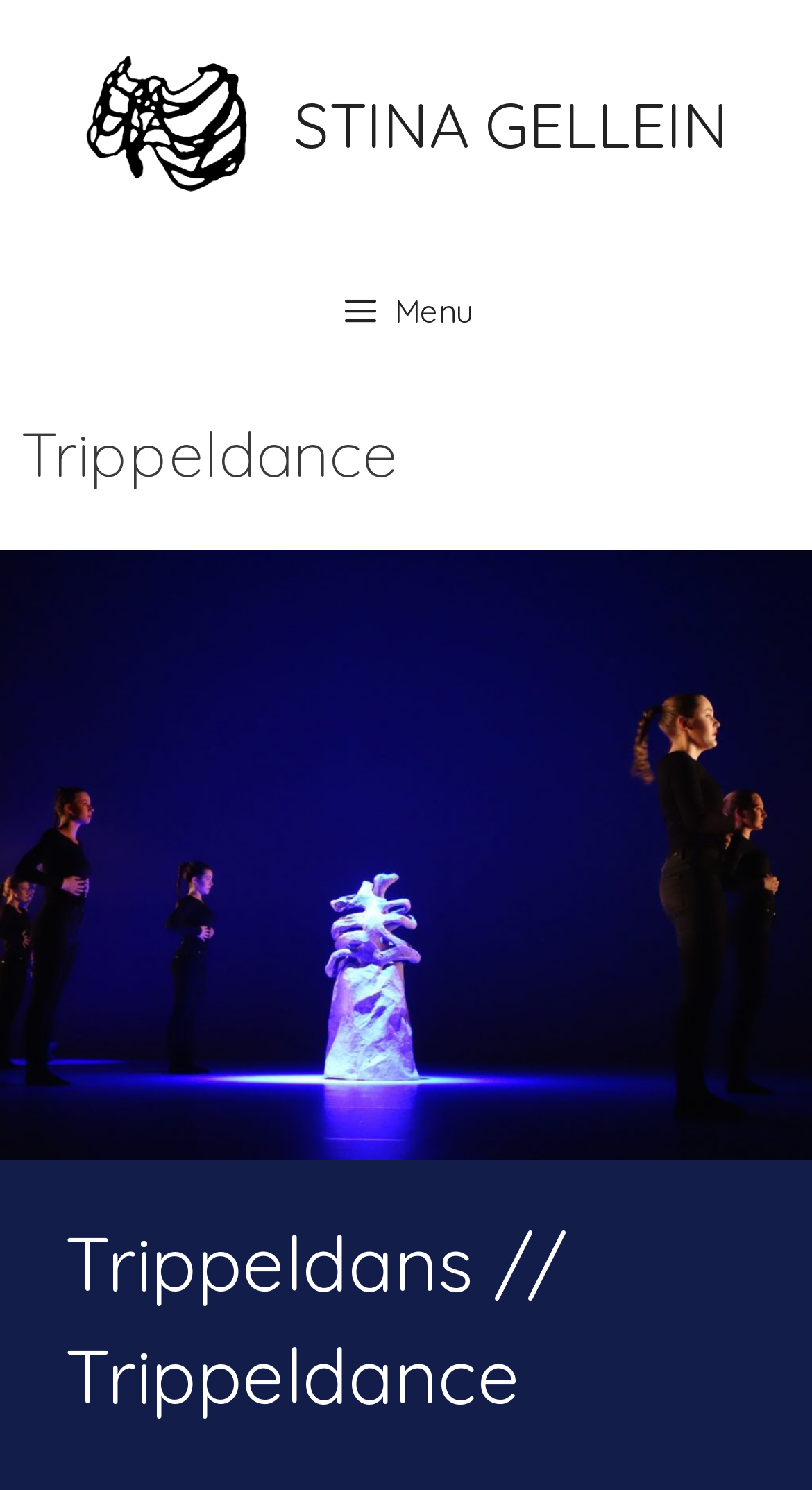Describe all the key features of the webpage in detail.

The webpage is about the artist Stina Gellein, showcasing her work in art, specifically in drawing, painting, and sculpture, with a focus on her Norwegian and Swedish heritage.

At the top of the page, there is a banner that spans the entire width, containing a link to the site with the text "Stina Gellein" and an image of the artist. Next to it, there is another link with the text "STINA GELLEIN" in a larger font size.

Below the banner, there is a navigation menu on the left side, which can be expanded by clicking a button with a menu icon. The menu is labeled as "Primary" and contains a header with the text "Trippeldance".

On the right side of the navigation menu, there is a large figure that takes up most of the page's width, likely showcasing one of the artist's works. At the bottom of the page, there is a static text element with the title "Trippeldans // Trippeldance", which may be the title of the artwork or a section of the webpage.

Overall, the webpage appears to be a simple and clean presentation of the artist's work, with a focus on showcasing her art and providing easy navigation to other sections of the site.